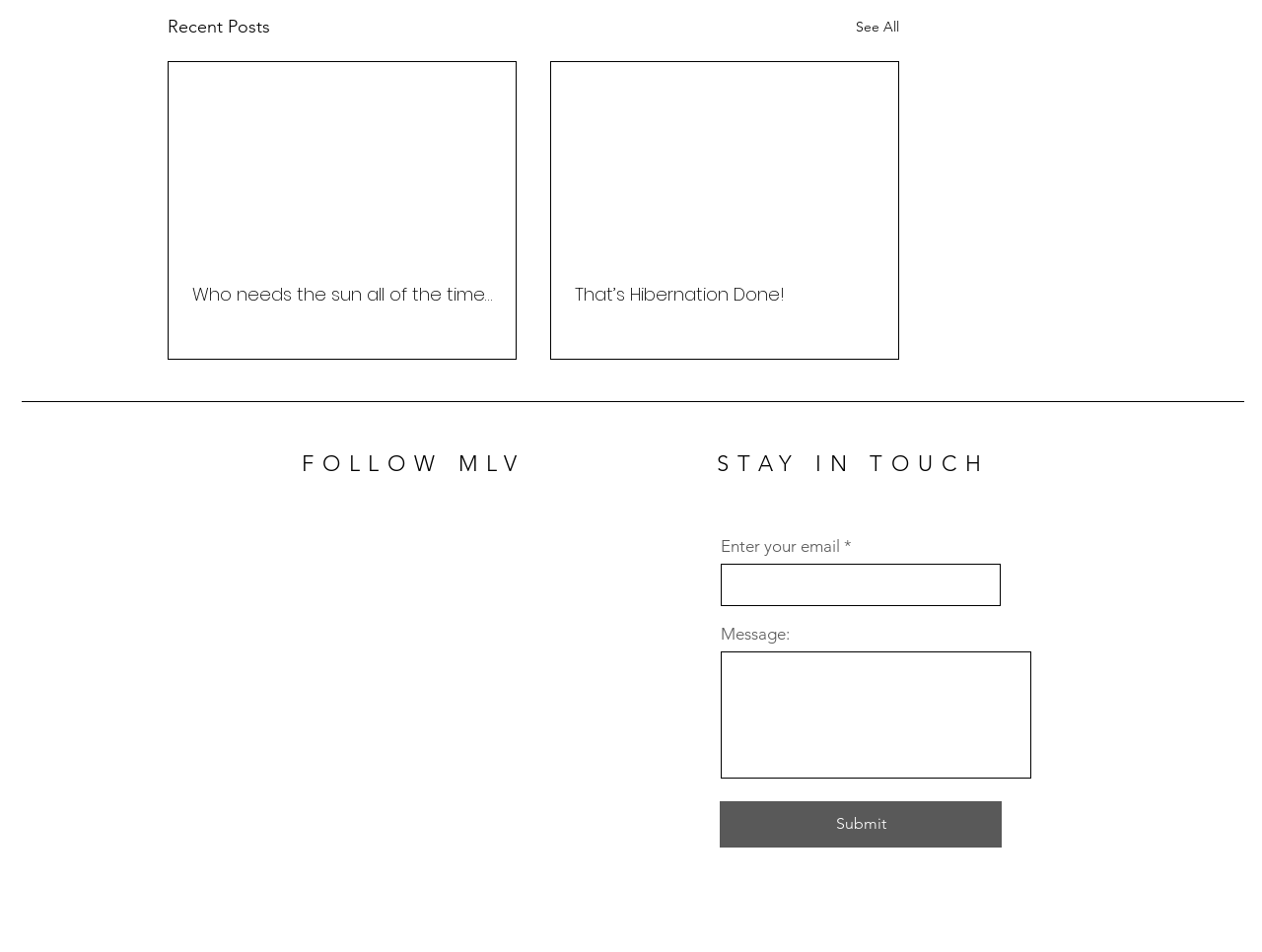Identify the bounding box coordinates of the region that should be clicked to execute the following instruction: "Read the recent post 'Who needs the sun all of the time…'".

[0.152, 0.295, 0.39, 0.323]